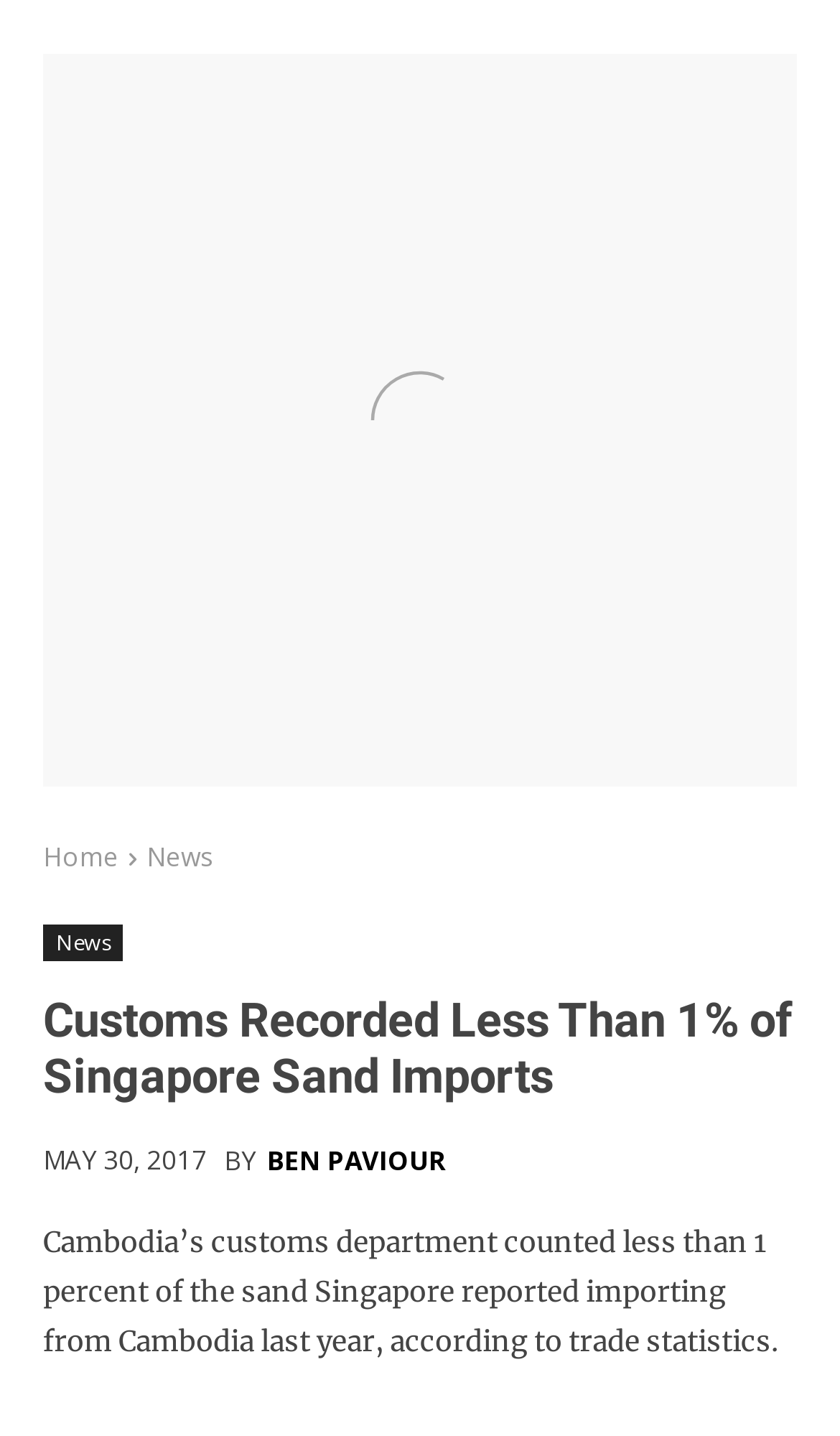Respond with a single word or phrase:
What is the country that reported importing sand from Cambodia?

Singapore